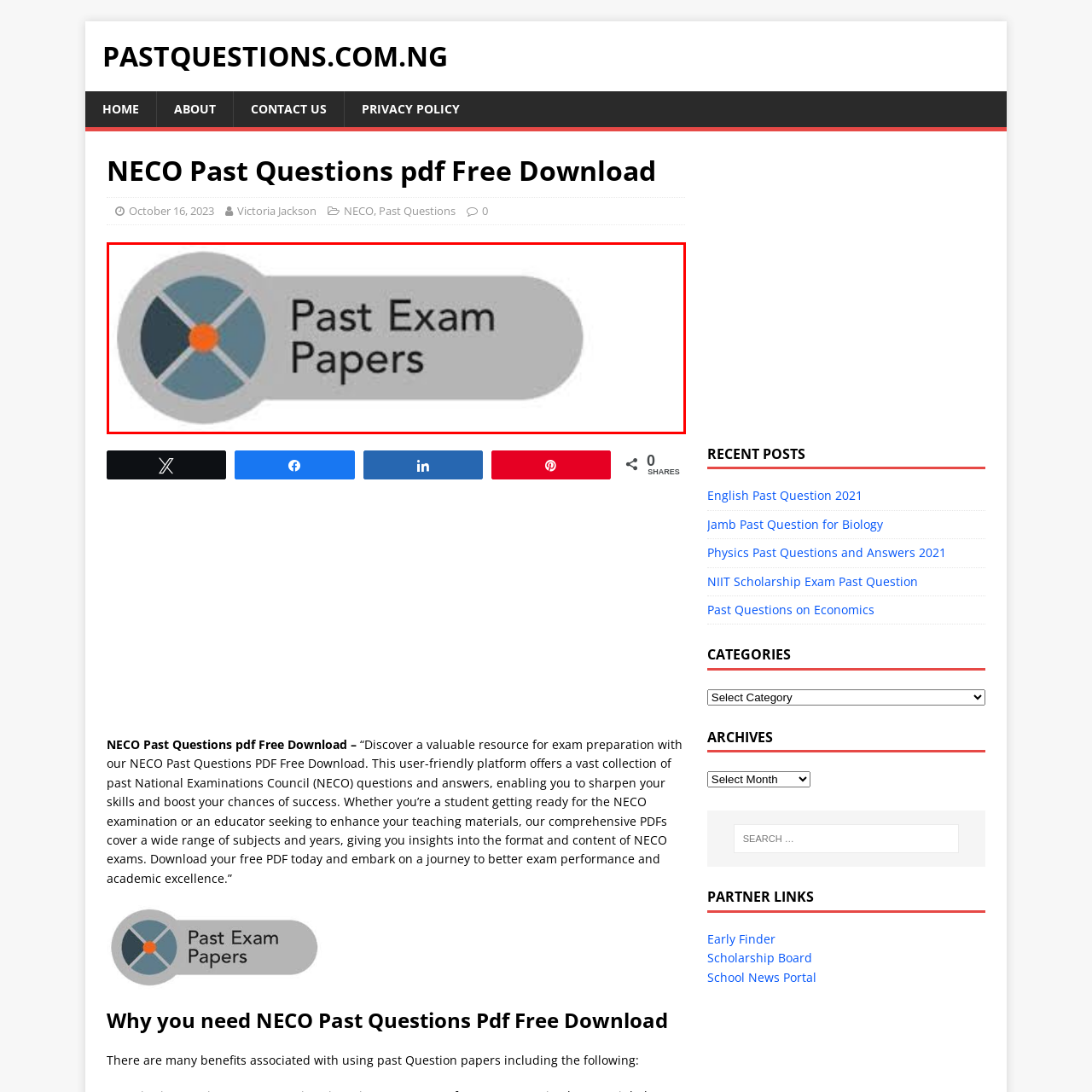Give an in-depth description of the image highlighted with the red boundary.

The image features a stylish graphic button labeled "Past Exam Papers." The design includes a circular icon with a blue section divided by a diagonal cross, featuring a vibrant orange circle in the center, set against a rounded gray background. This visual element effectively captures attention and symbolizes the concept of reviewing previous examination materials, which is essential for academic preparation. The prominence of the text, along with the engaging color scheme, emphasizes the importance of accessing past questions to aid in study and exam readiness.